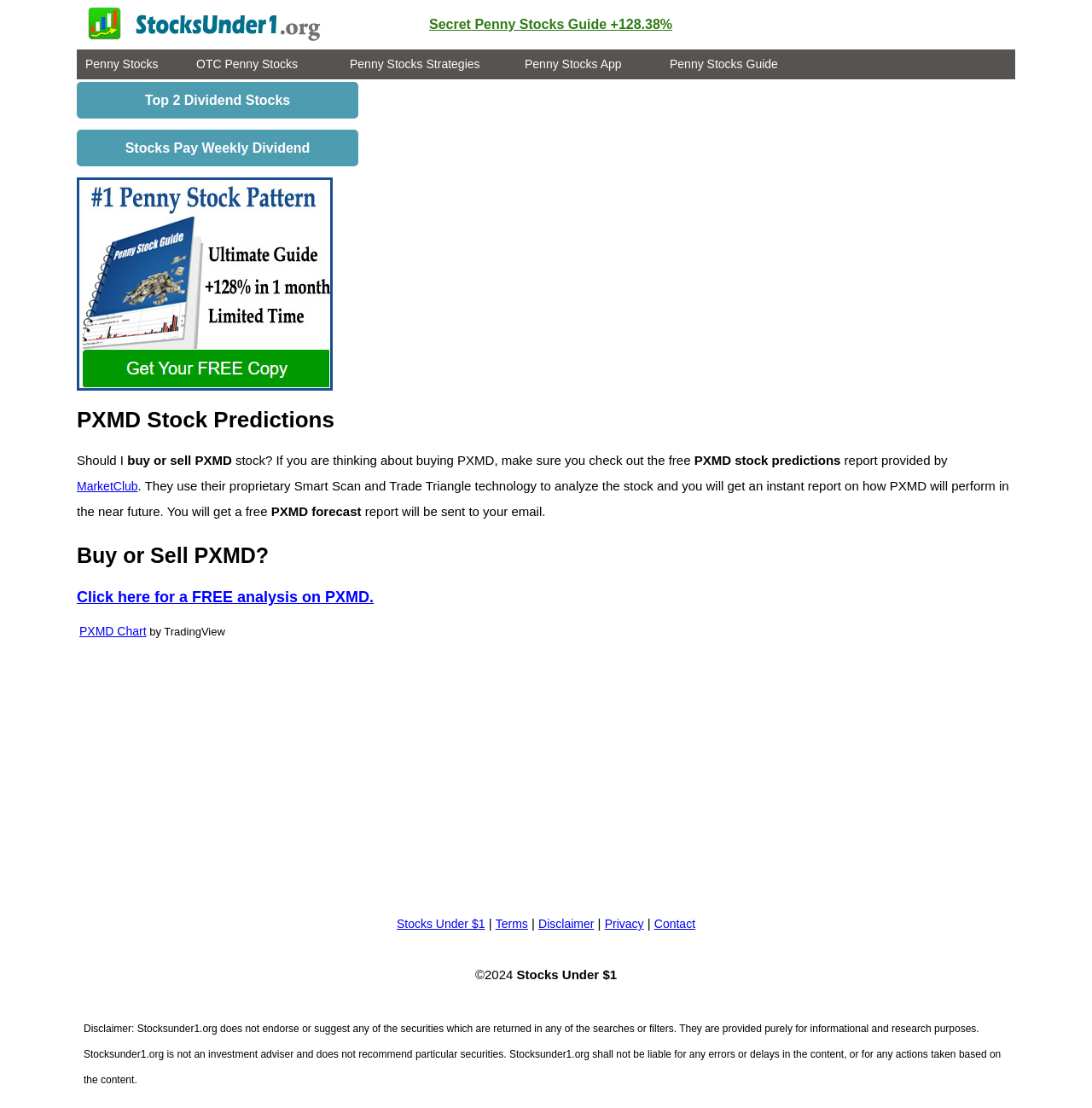What is the disclaimer of Stocksunder1.org?
Kindly offer a detailed explanation using the data available in the image.

Based on the webpage content, the disclaimer of Stocksunder1.org states that it does not endorse or suggest any securities, and is not an investment adviser, and shall not be liable for any errors or delays in the content, or for any actions taken based on the content.